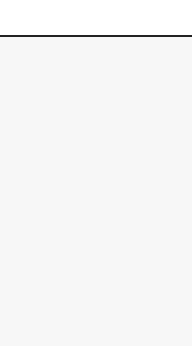What is the likely context of the image?
Using the picture, provide a one-word or short phrase answer.

Promotional or informational